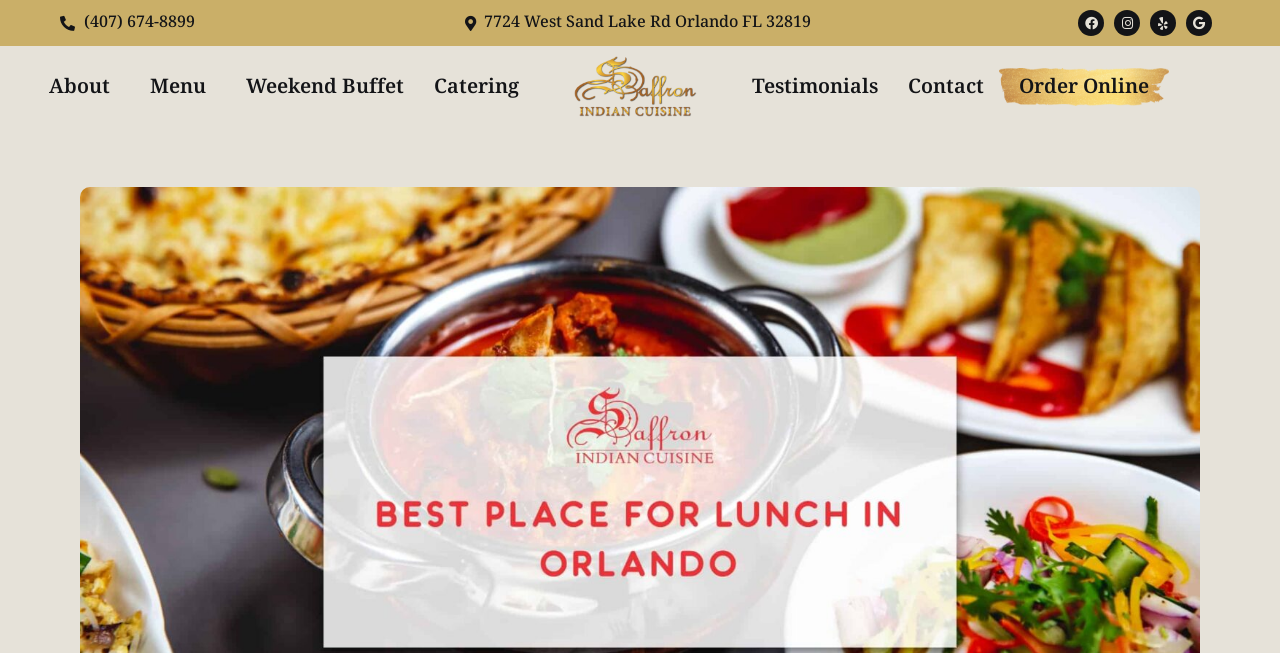What is the main title displayed on this webpage?

Best Place for Lunch in Orlando You Should Try